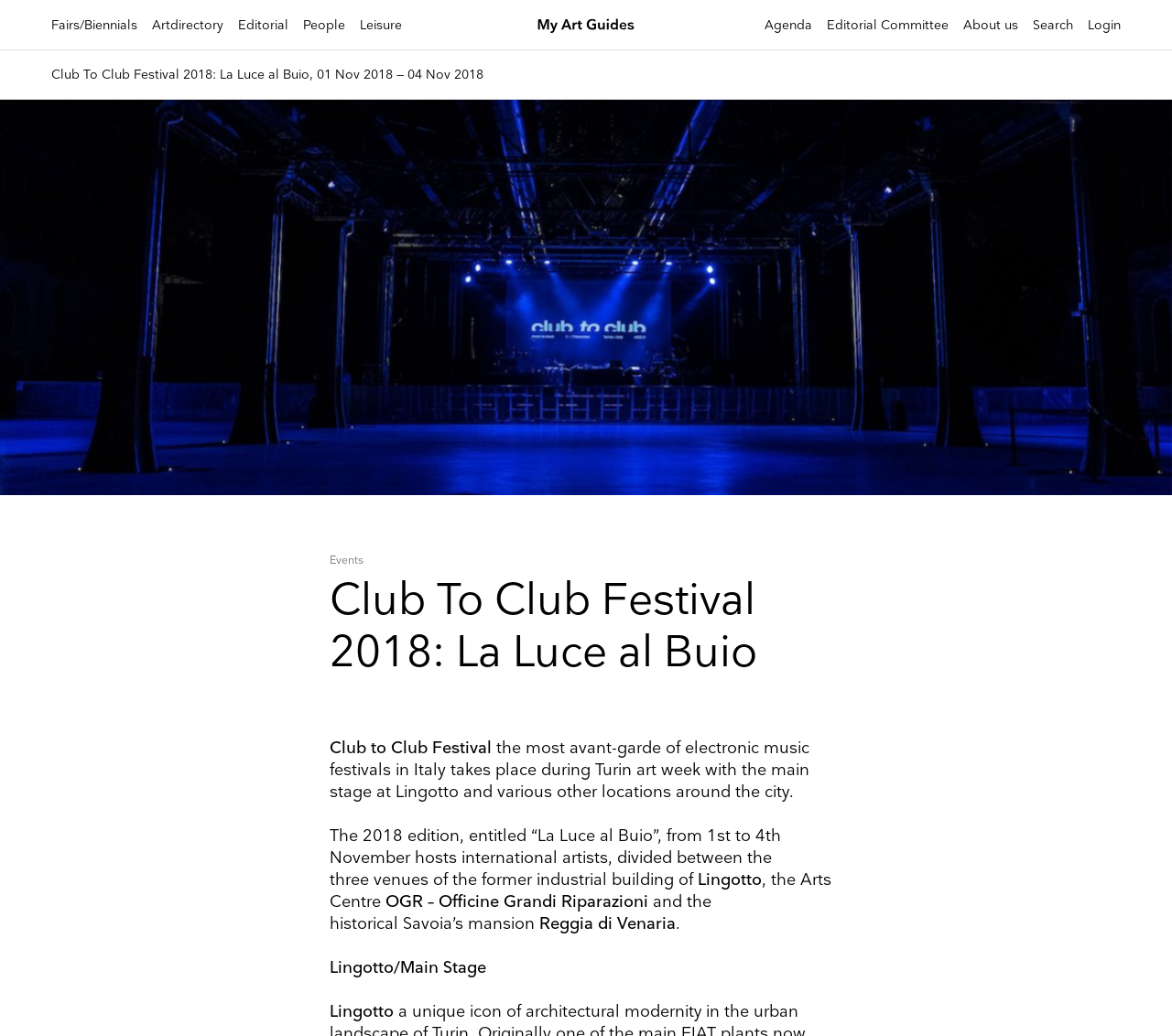Please find the bounding box coordinates of the element that you should click to achieve the following instruction: "Click on the 'Agenda' link". The coordinates should be presented as four float numbers between 0 and 1: [left, top, right, bottom].

[0.652, 0.017, 0.693, 0.032]